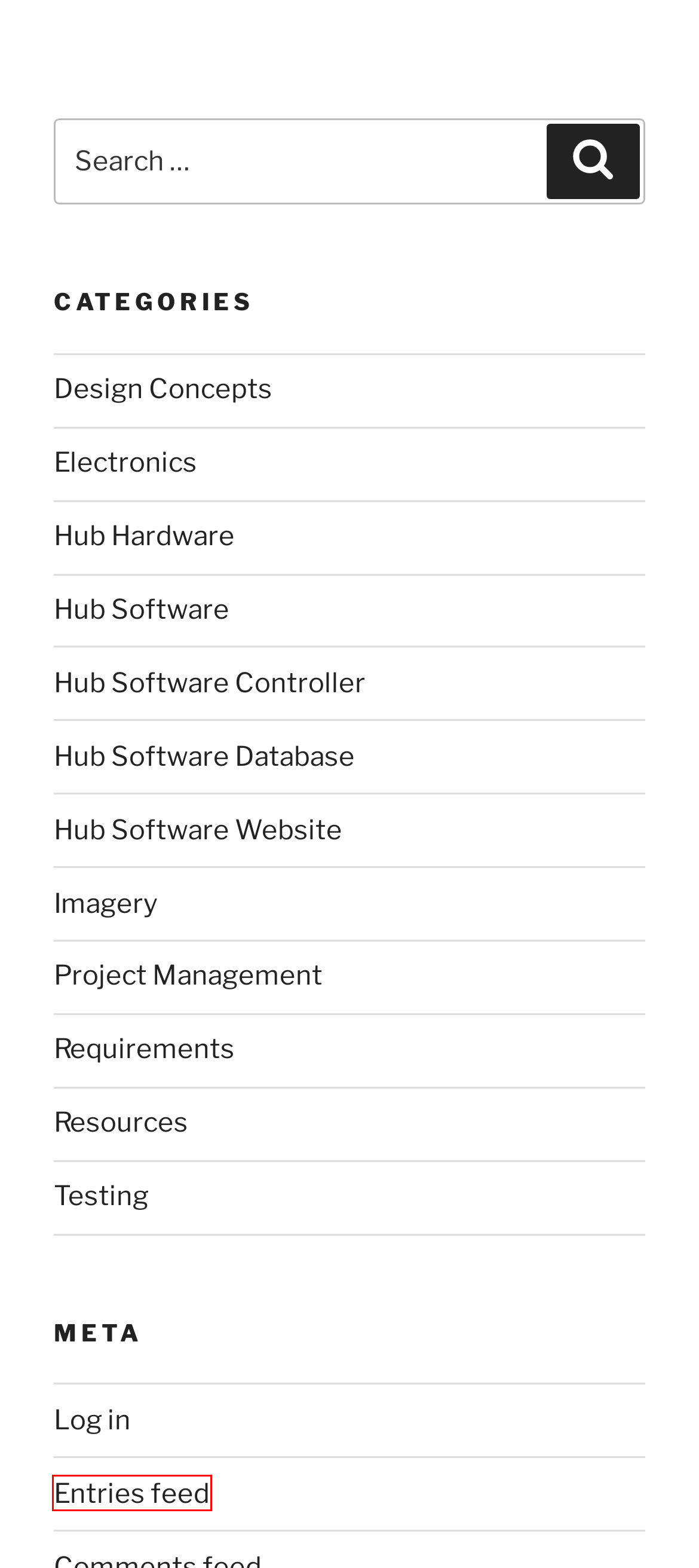After examining the screenshot of a webpage with a red bounding box, choose the most accurate webpage description that corresponds to the new page after clicking the element inside the red box. Here are the candidates:
A. Testing – Raspberry Pi Home Hub
B. Hub Software Controller – Raspberry Pi Home Hub
C. Electronics – Raspberry Pi Home Hub
D. Hub Software Database – Raspberry Pi Home Hub
E. Hub Software Website – Raspberry Pi Home Hub
F. Requirements – Raspberry Pi Home Hub
G. Raspberry Pi Home Hub
H. Resources – Raspberry Pi Home Hub

G